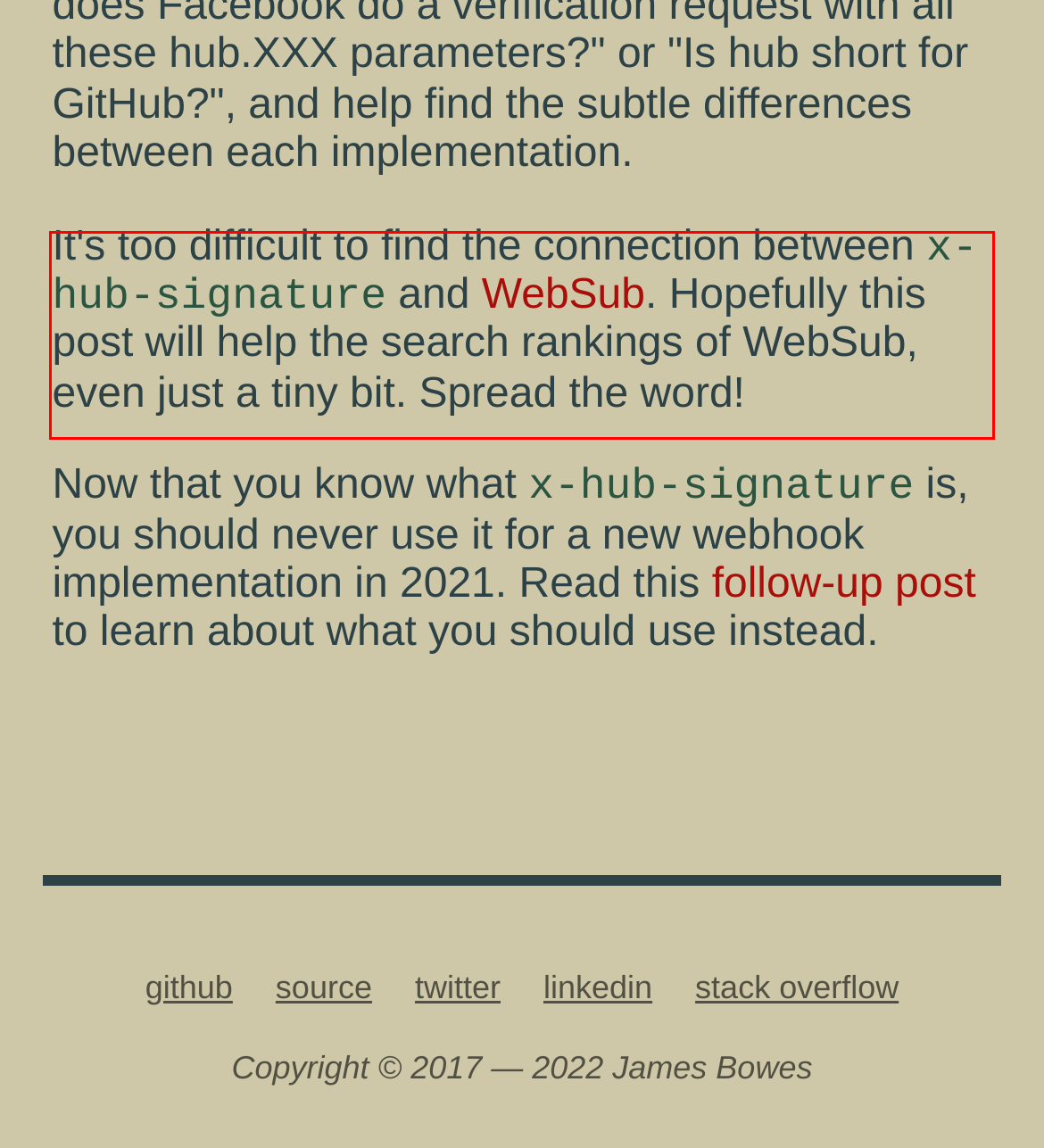From the screenshot of the webpage, locate the red bounding box and extract the text contained within that area.

It's too difficult to find the connection between x-hub-signature and WebSub. Hopefully this post will help the search rankings of WebSub, even just a tiny bit. Spread the word!